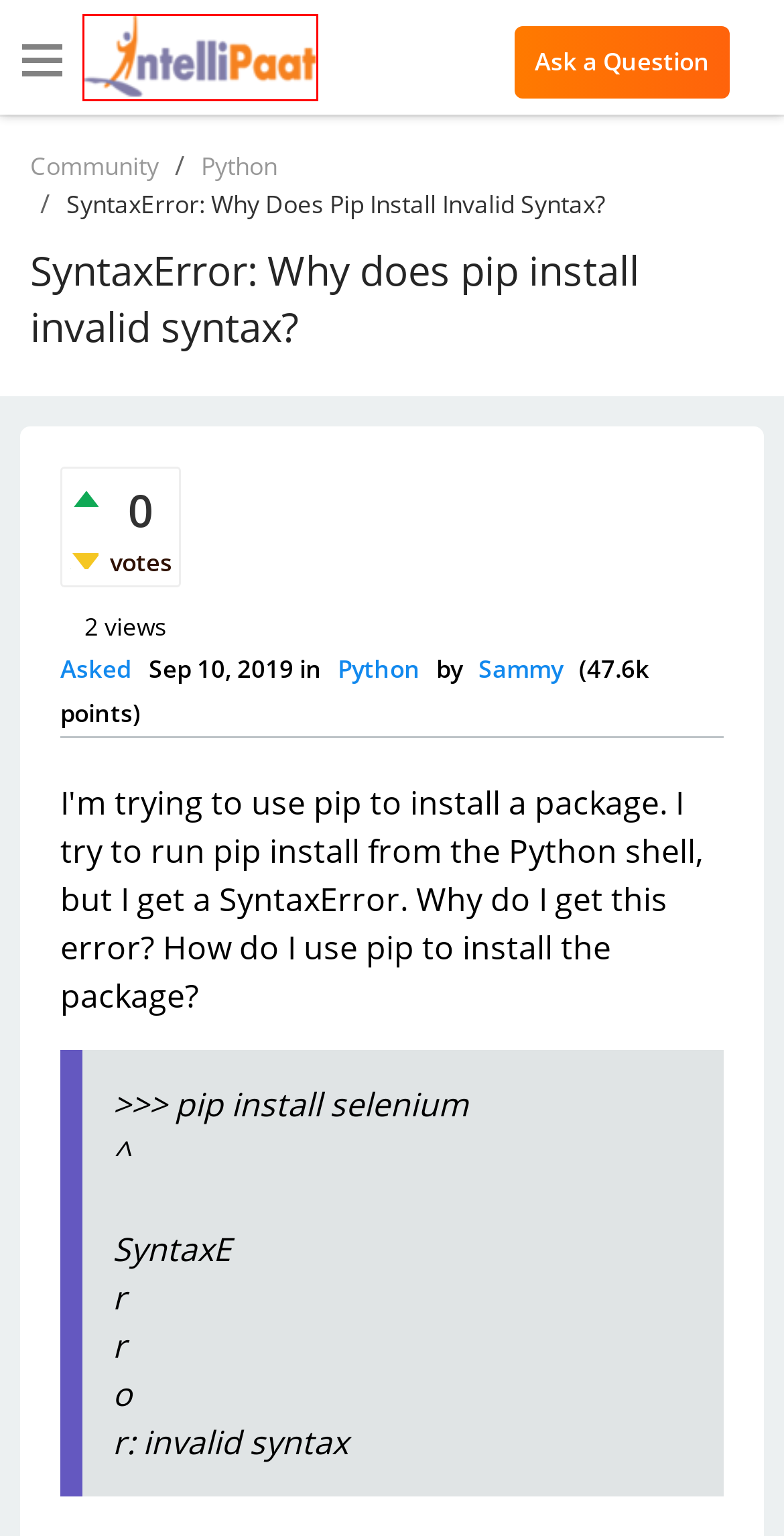Given a webpage screenshot featuring a red rectangle around a UI element, please determine the best description for the new webpage that appears after the element within the bounding box is clicked. The options are:
A. Project Management Courses Online - PMP Certification Training
B. Salesforce CRM Courses Certification Training Online - Intellipaat
C. Online Professional Training Courses and Certification - Intellipaat
D. What is Python? Python Programming Explained
E. Technology & IT Blog - Intellipaat
F. Free Online Tutorials - Intellipaat
G. Intellipaat Community
H. Recent questions and answers in Python - Intellipaat Community

C